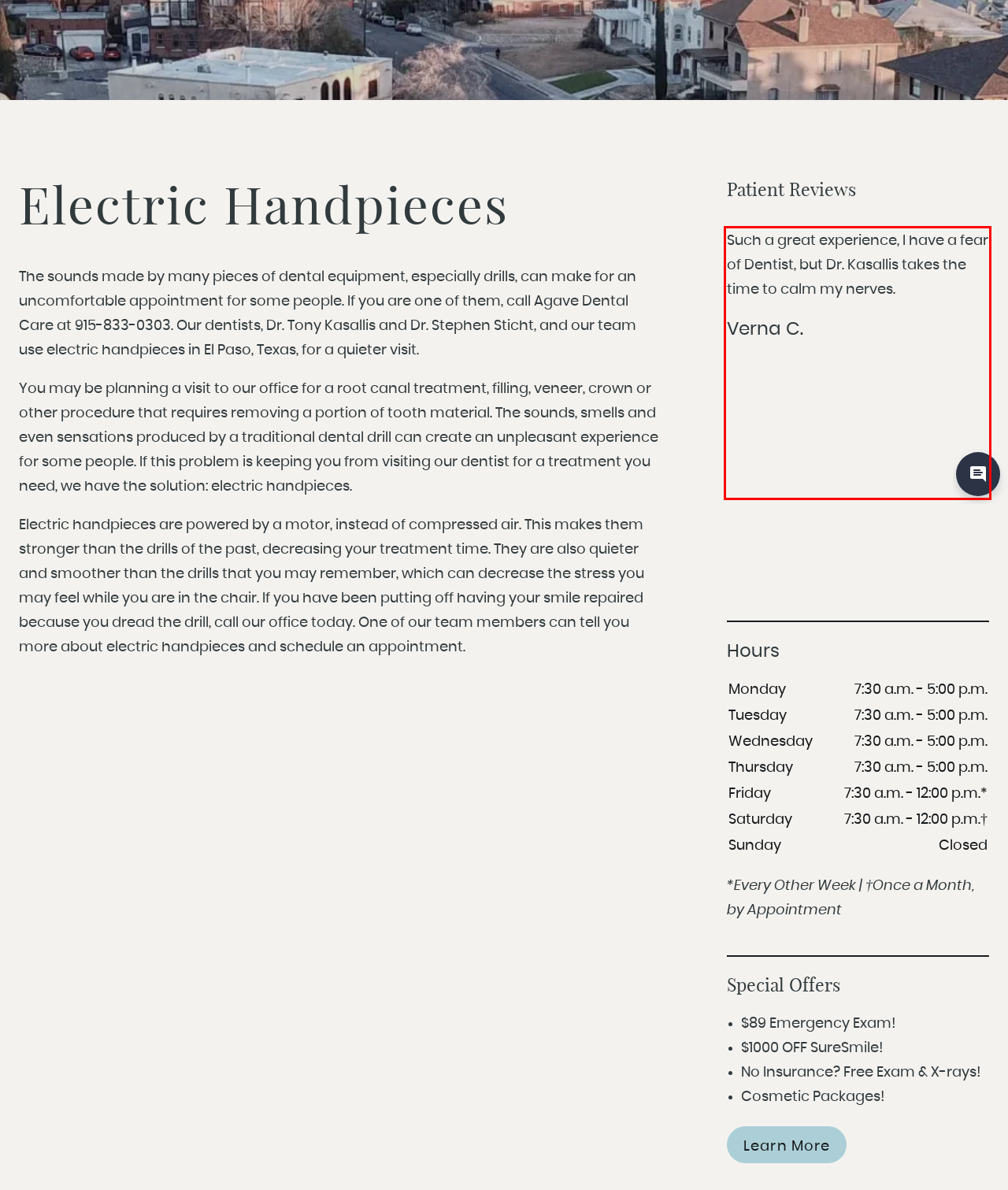Please look at the webpage screenshot and extract the text enclosed by the red bounding box.

I was initially a patient of Dr. Henderson and was very sad when he retired. My expectations for a dentist were extremely high!! Fortunately, the practice has been left in amazing hands!! Absolutely loved Dr. Kassalis and his staff 💗 I will continue to be a patient and would highly recommend his services. Thank you for being so amazing and caring so much for your patients.